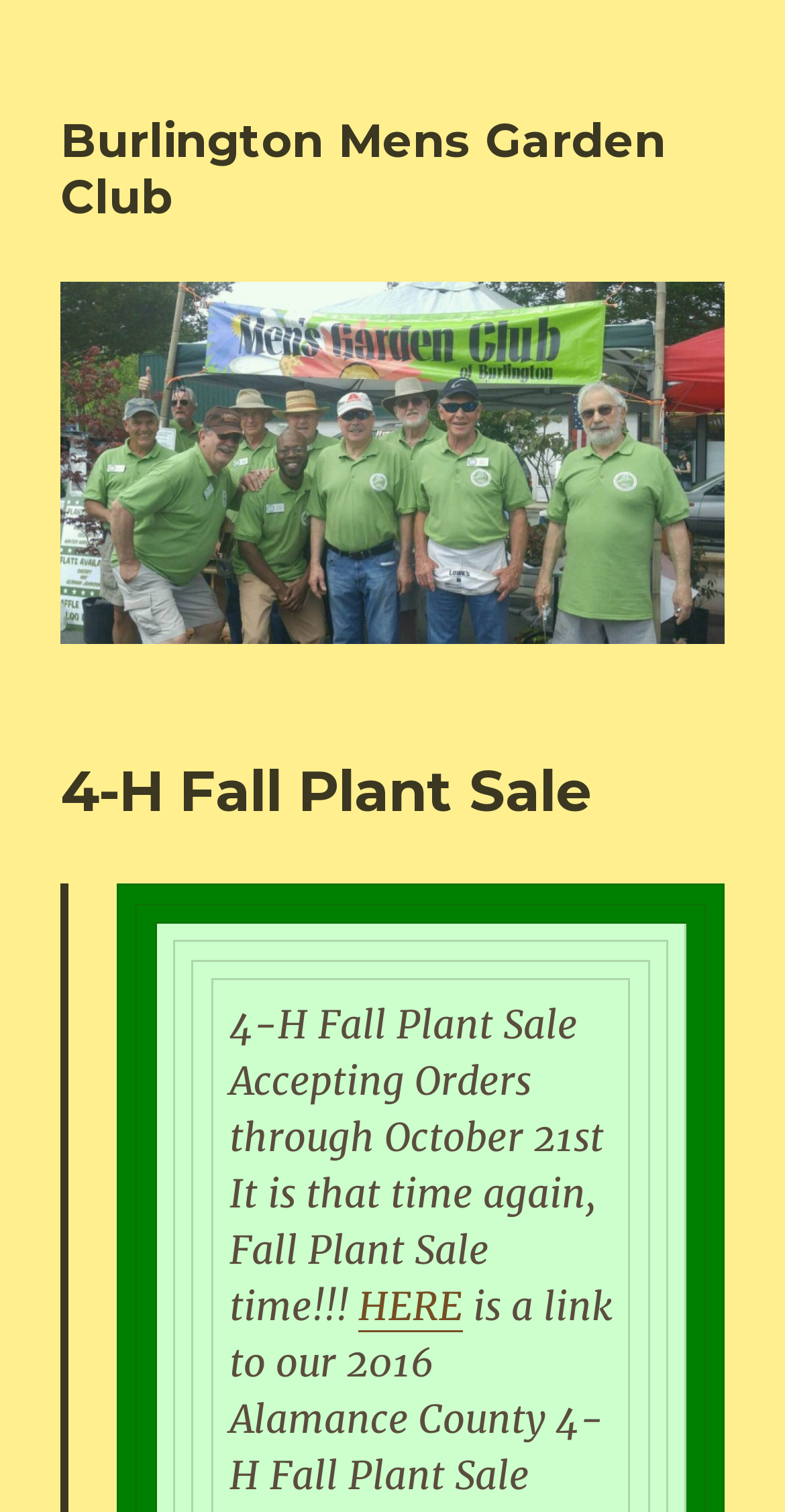Summarize the webpage with a detailed and informative caption.

The webpage is about the 4-H Fall Plant Sale organized by the Burlington Mens Garden Club. At the top-left corner, there is a link to the Burlington Mens Garden Club, which is repeated below it, accompanied by an image of the same name. 

Below the image, there is a header section that contains the title "4-H Fall Plant Sale". To the right of the title, there is a text "October 21st", indicating the date of the event. 

Further down, there is a link labeled "HERE", which is positioned to the right of the date.